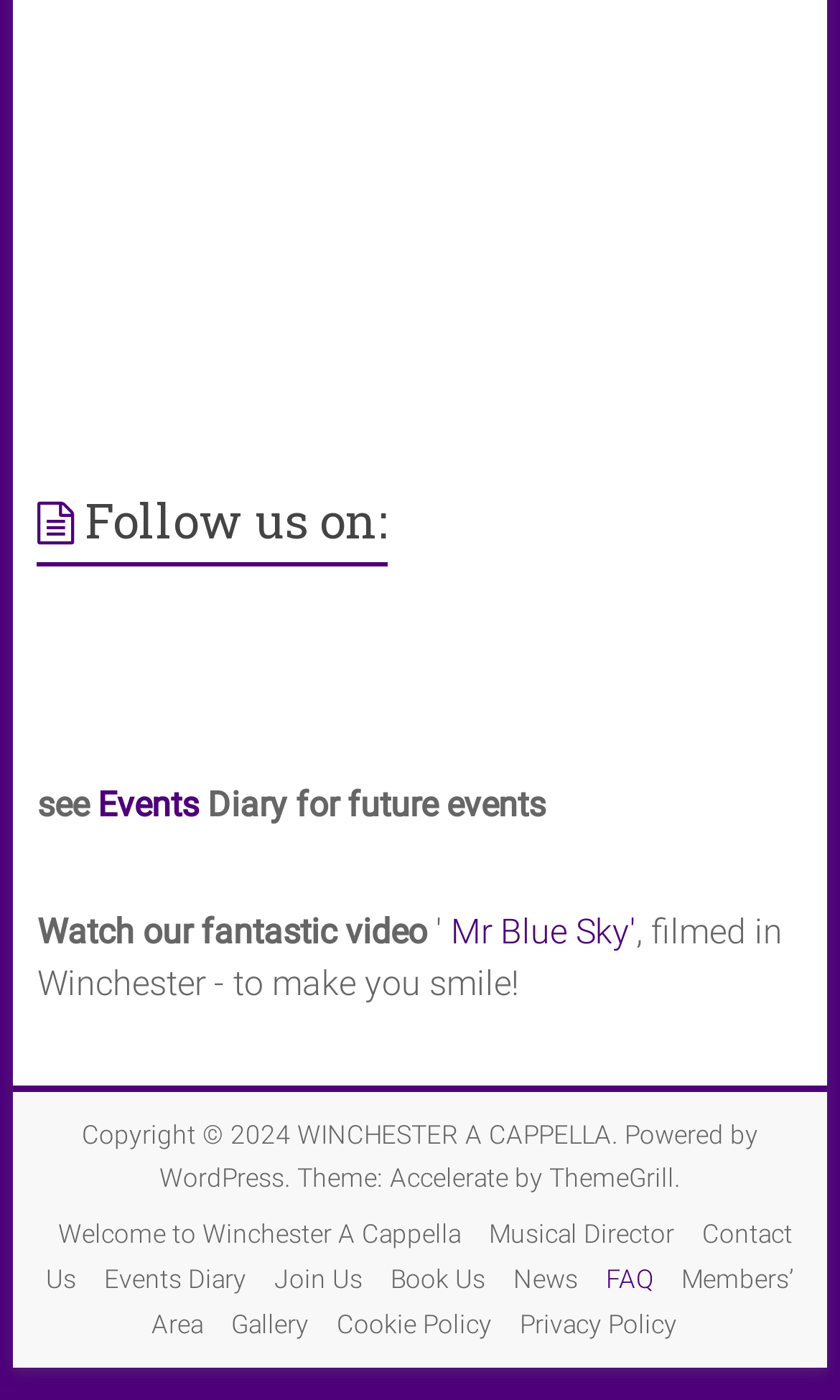Given the element description "Mr Blue Sky'", identify the bounding box of the corresponding UI element.

[0.536, 0.651, 0.757, 0.68]